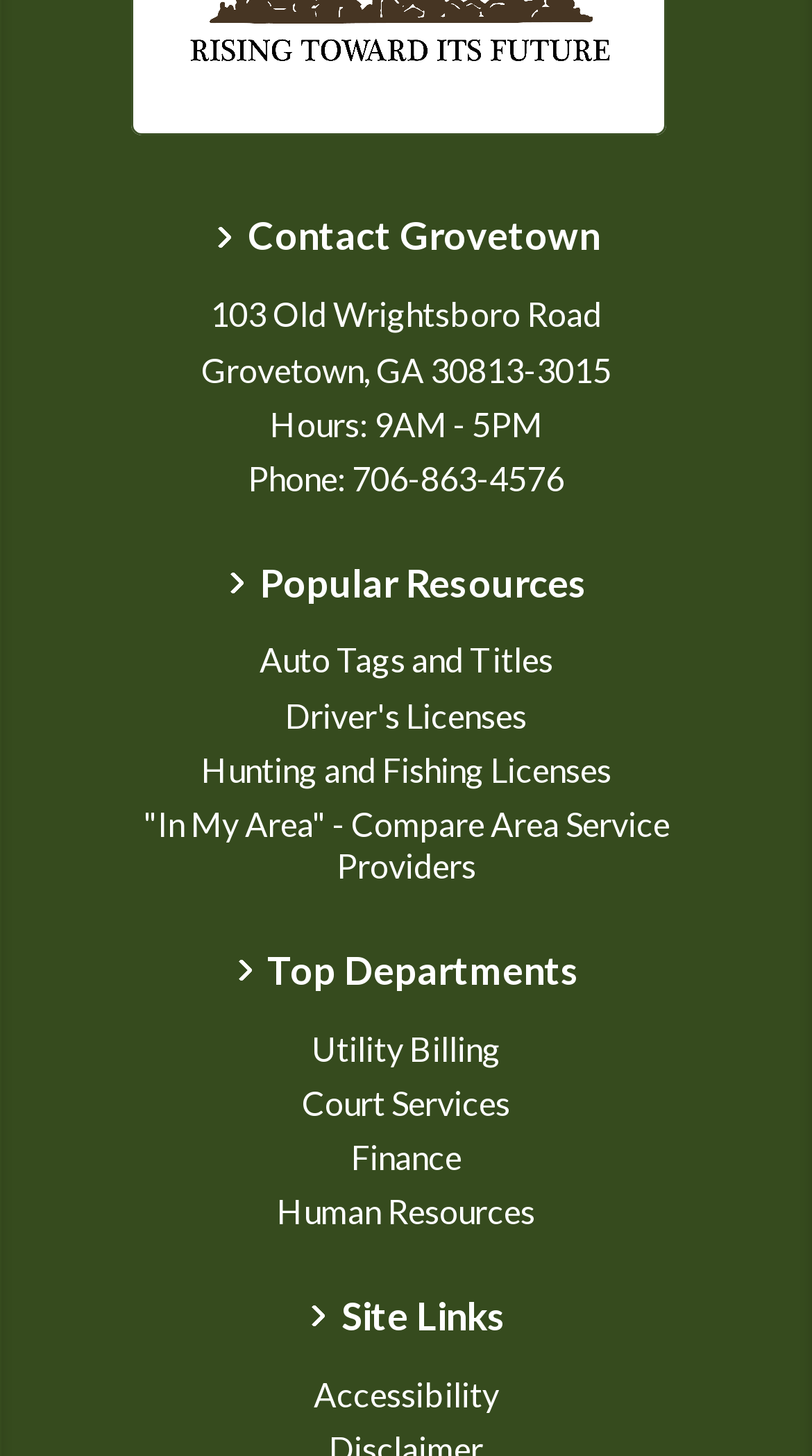Identify the bounding box coordinates for the UI element described as follows: Top Departments. Use the format (top-left x, top-left y, bottom-right x, bottom-right y) and ensure all values are floating point numbers between 0 and 1.

[0.329, 0.619, 0.714, 0.65]